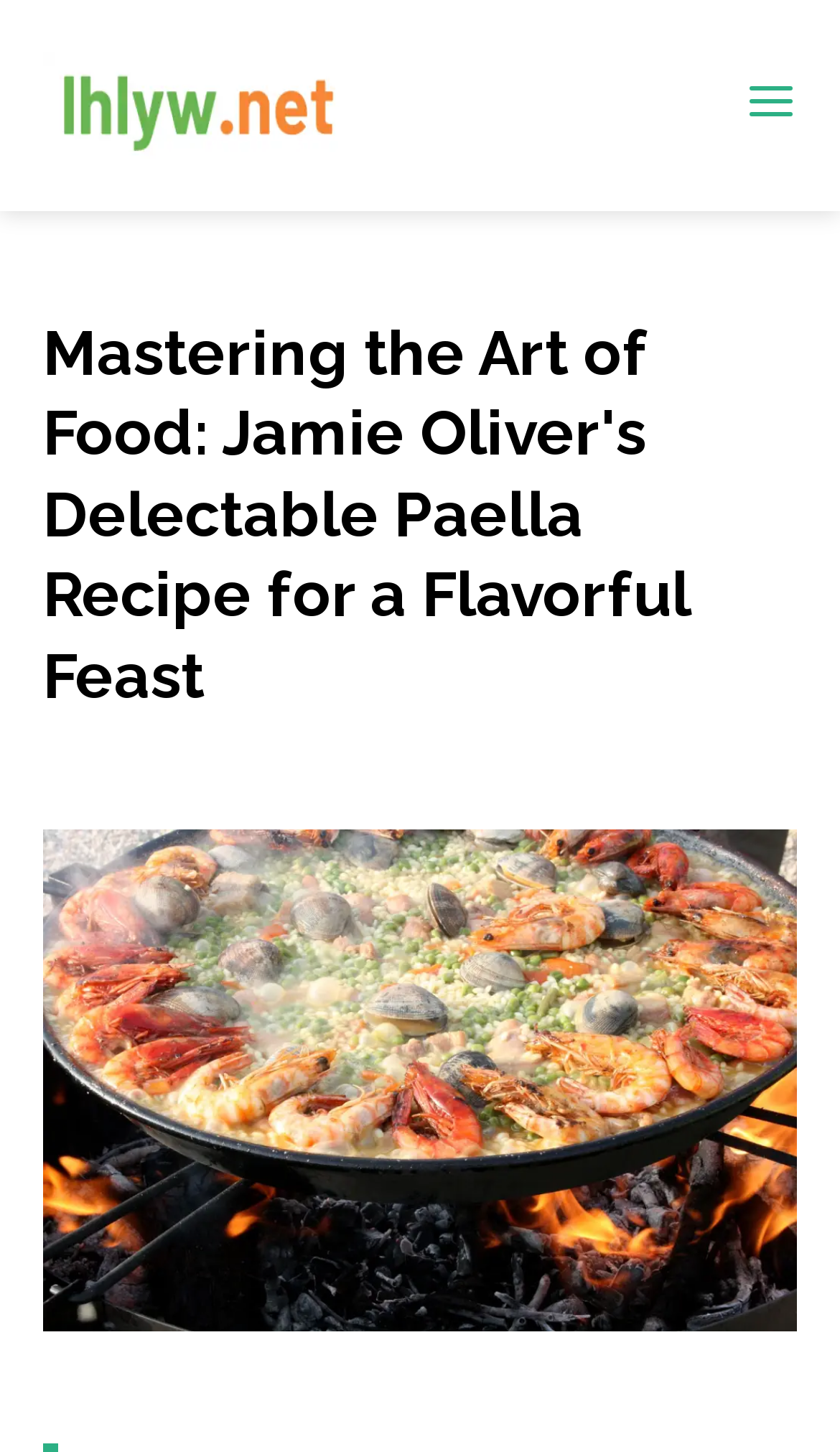Determine the bounding box coordinates for the HTML element mentioned in the following description: "alt="lhlyw.net"". The coordinates should be a list of four floats ranging from 0 to 1, represented as [left, top, right, bottom].

[0.051, 0.054, 0.887, 0.086]